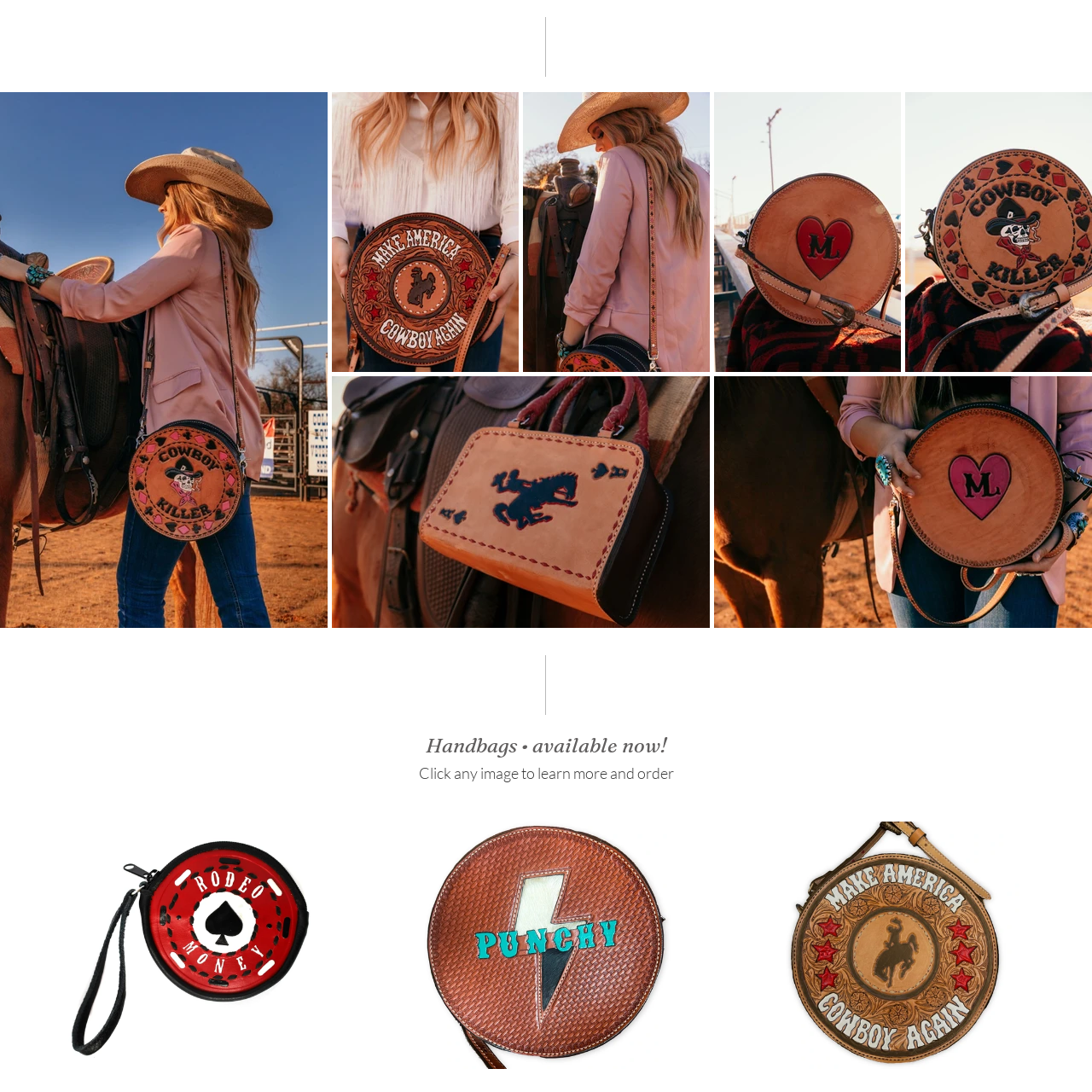Elaborate on all the details and elements present in the red-outlined area of the image.

This image features the "Rodeo Money Wristlet," a stylish and functional accessory ideal for organizing essentials while on the go. The wristlet showcases a clean design with a focus on practicality, making it perfect for both casual outings and more formal occasions. Its compact size allows for easy portability, while the chic appearance adds a touch of sophistication to any outfit. The image is part of a promotional display highlighting various handbags currently available for purchase, inviting customers to click and learn more about each item in the collection.